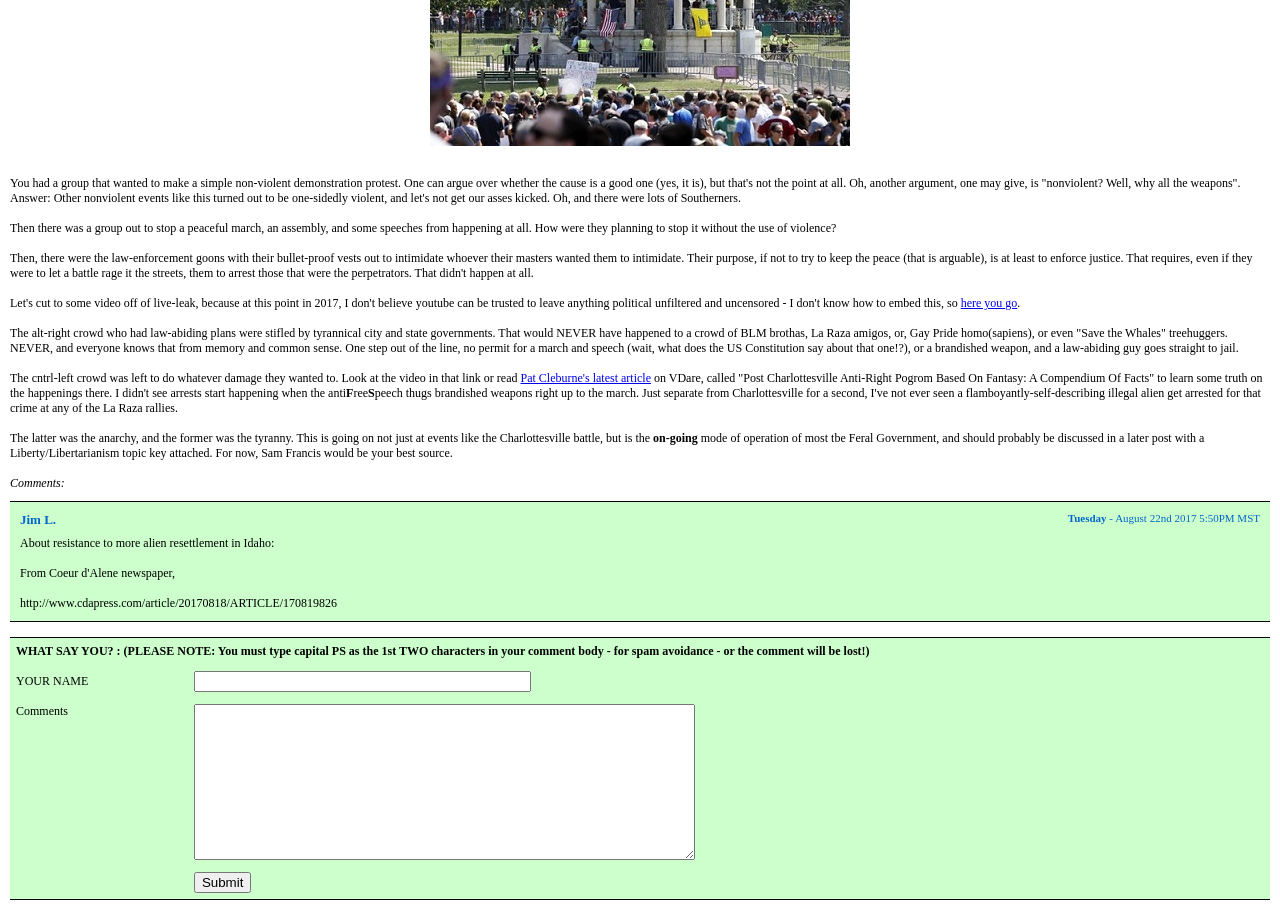Based on the provided description, "Pat Cleburne's latest article", find the bounding box of the corresponding UI element in the screenshot.

[0.407, 0.408, 0.509, 0.423]